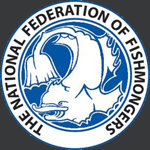Detail every significant feature and component of the image.

This image features the emblem of the National Federation of Fishmongers, showcased prominently as a circular logo. The design includes a stylized depiction of a fish along with graphical elements representing waves or water, embodying the essence of the fishmongering industry. Surrounding the central imagery is the text "THE NATIONAL FEDERATION OF FISHMONGERS," reinforcing the organization's identity and mission. This emblem signifies the federation's commitment to promoting excellence and high standards within the fishmongering profession. It reflects a longstanding tradition in the industry, celebrated for quality and expertise.